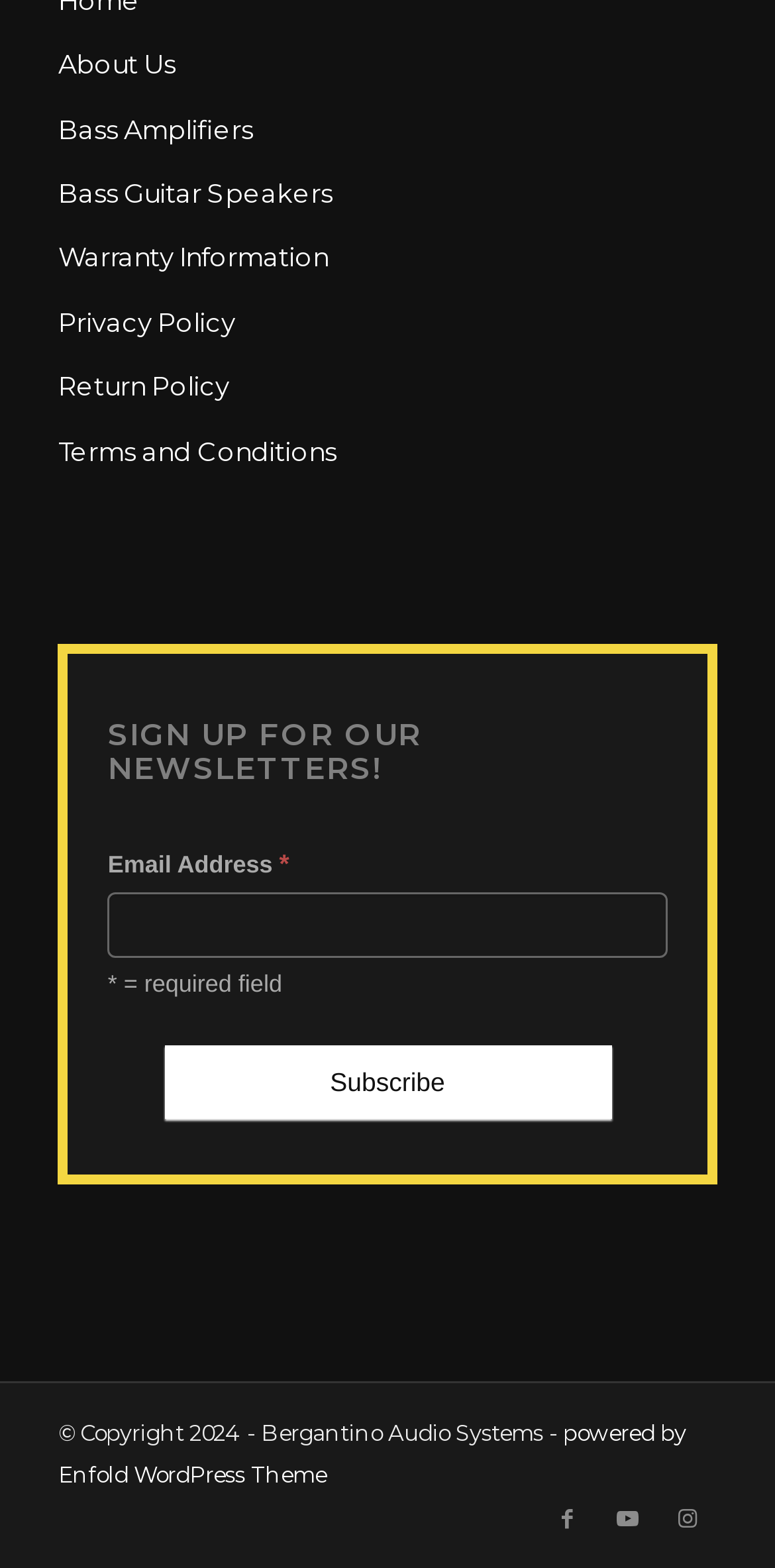Show the bounding box coordinates for the element that needs to be clicked to execute the following instruction: "Enter email address". Provide the coordinates in the form of four float numbers between 0 and 1, i.e., [left, top, right, bottom].

[0.139, 0.569, 0.861, 0.61]